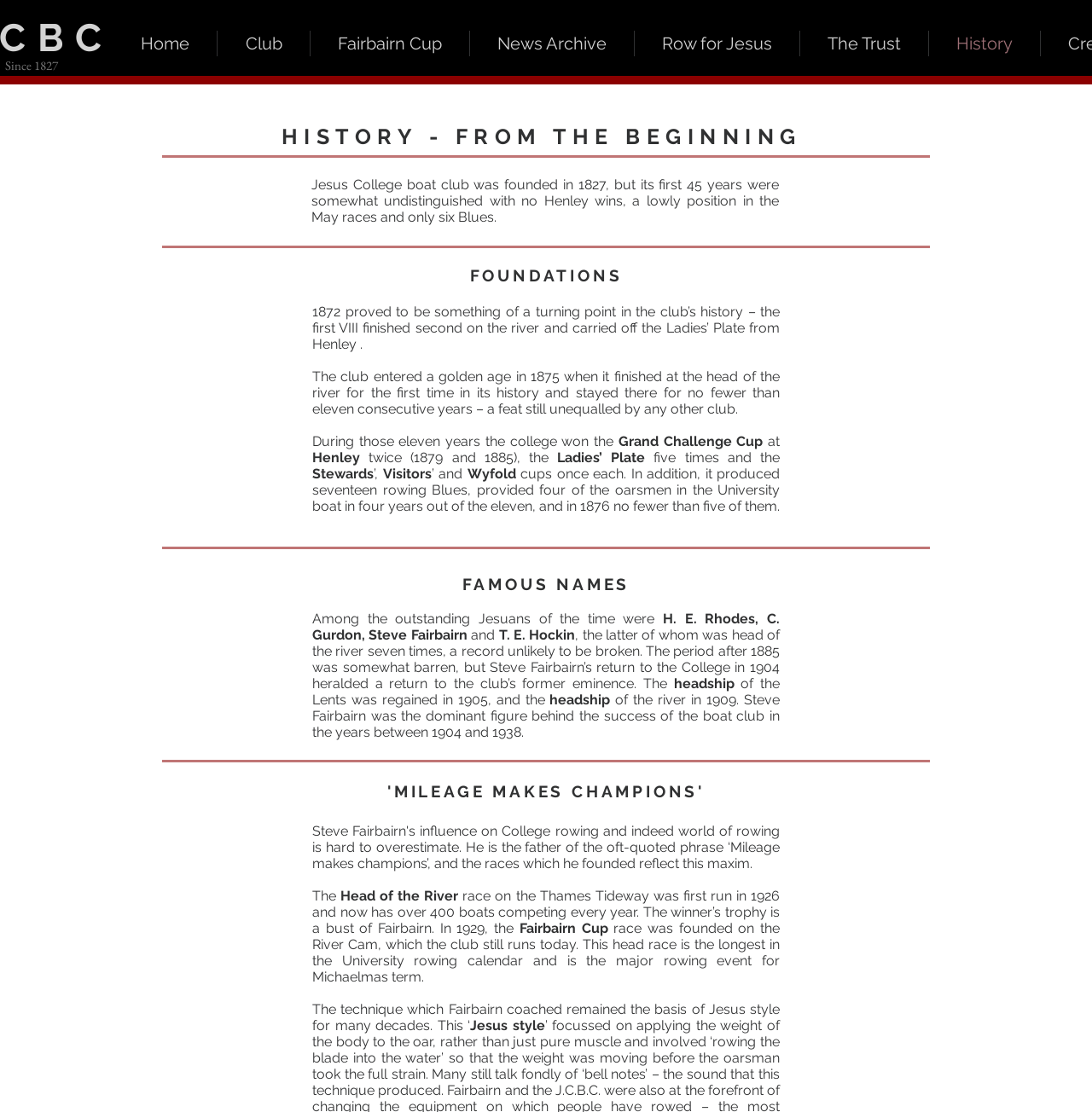Please provide the bounding box coordinates in the format (top-left x, top-left y, bottom-right x, bottom-right y). Remember, all values are floating point numbers between 0 and 1. What is the bounding box coordinate of the region described as: Twitter/X

None